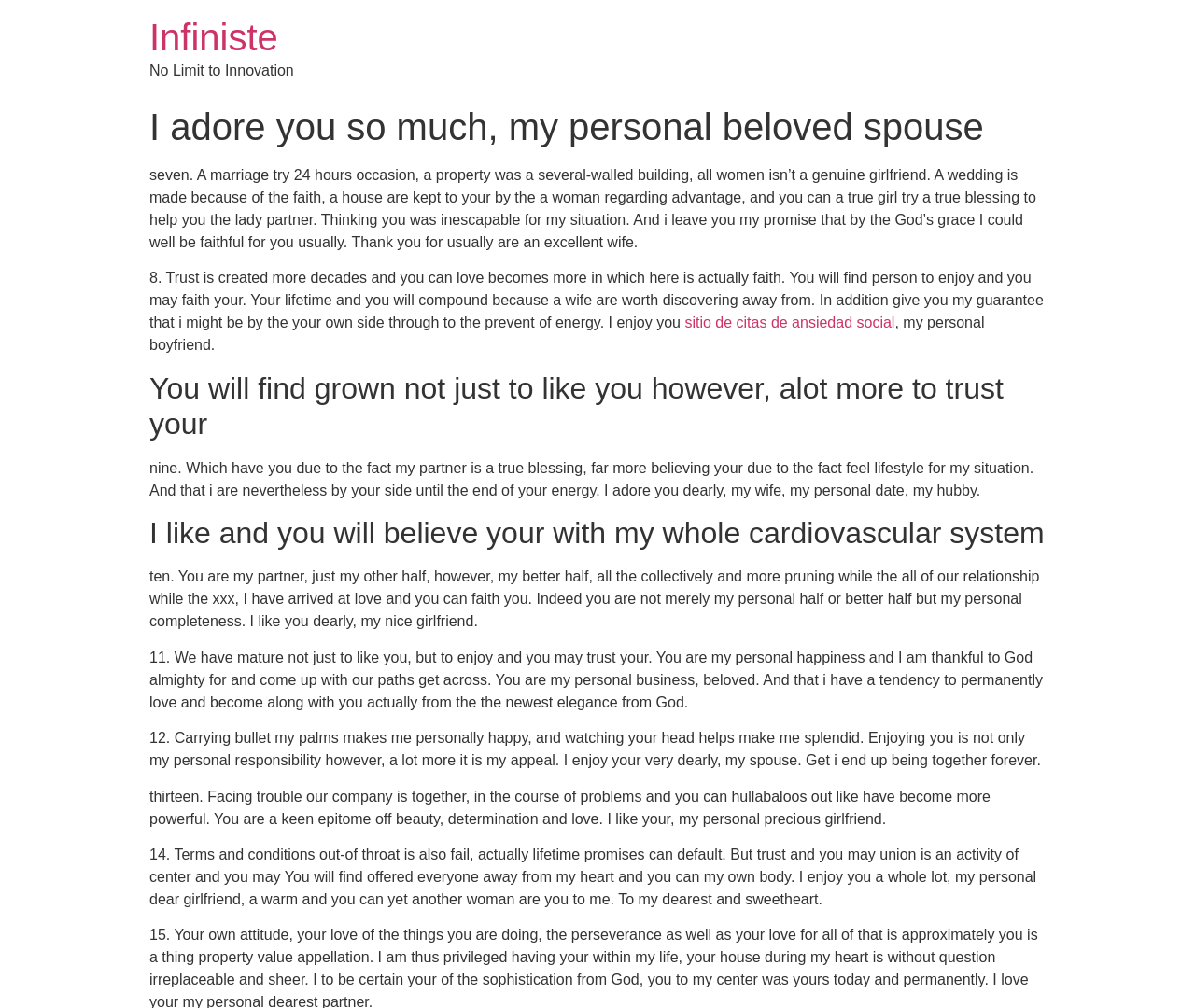Identify the bounding box for the element characterized by the following description: "Infiniste".

[0.125, 0.017, 0.233, 0.057]